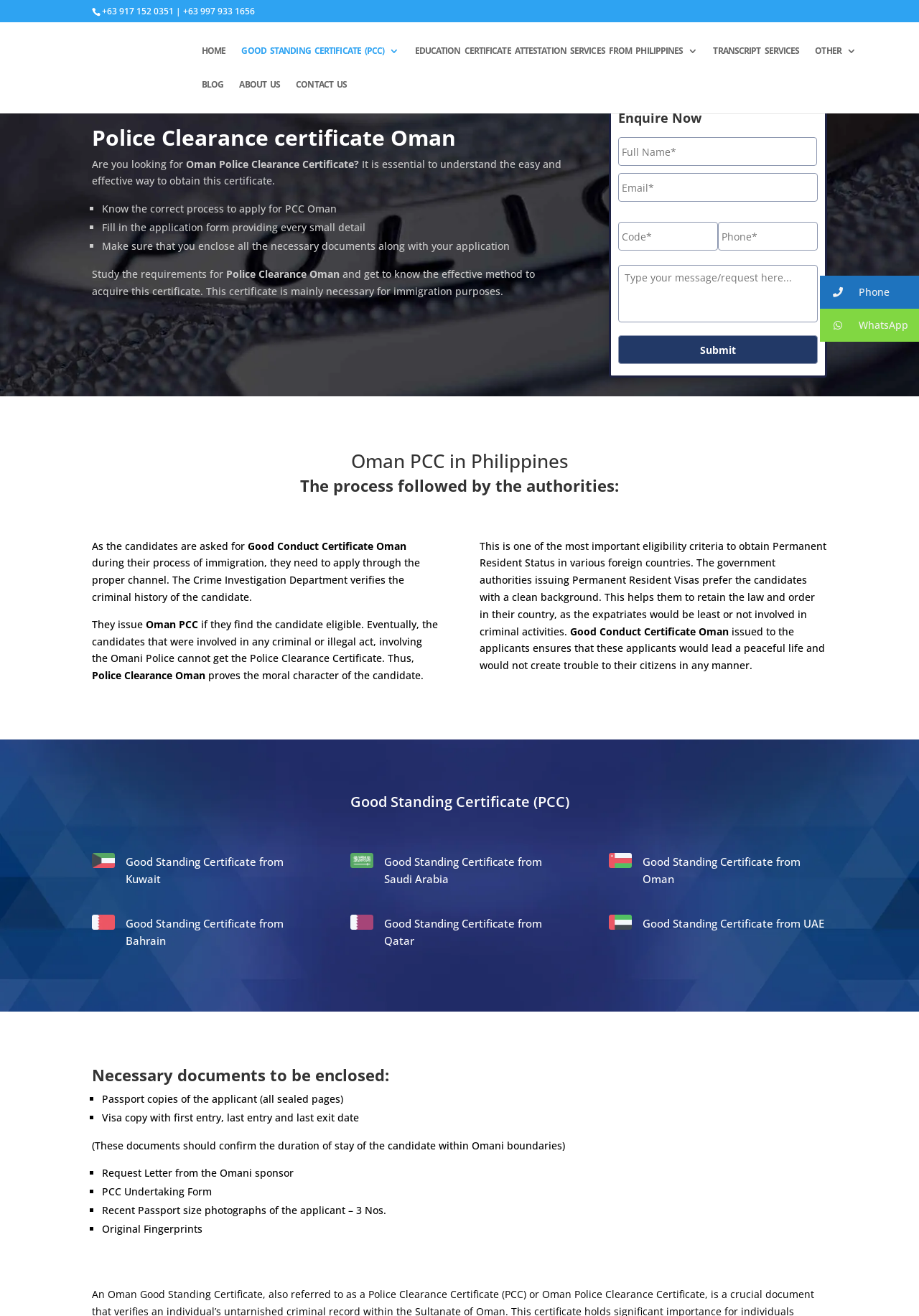Determine the coordinates of the bounding box for the clickable area needed to execute this instruction: "Fill in the First name textbox".

[0.673, 0.104, 0.889, 0.126]